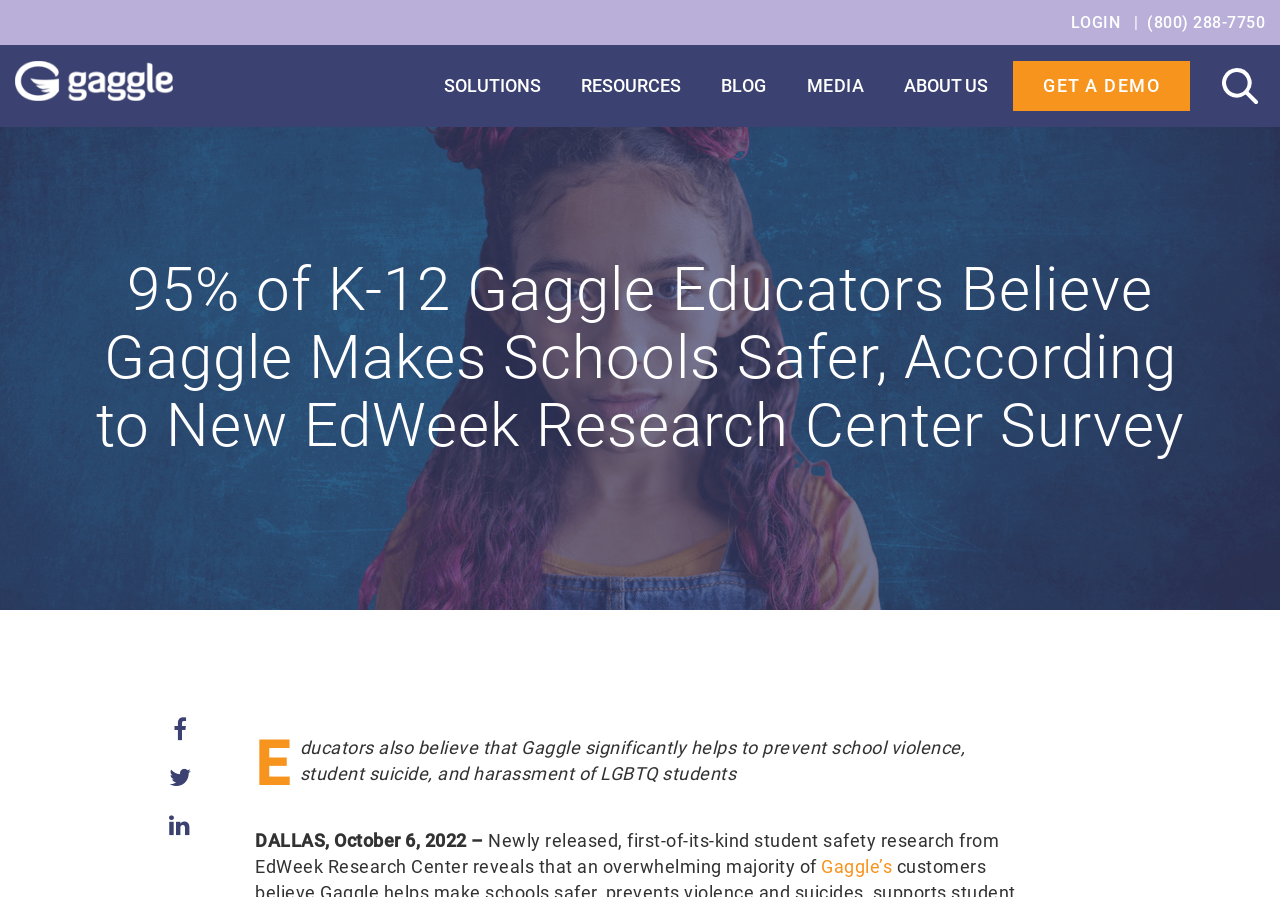Could you specify the bounding box coordinates for the clickable section to complete the following instruction: "Go to the Gaggle homepage"?

[0.012, 0.068, 0.166, 0.124]